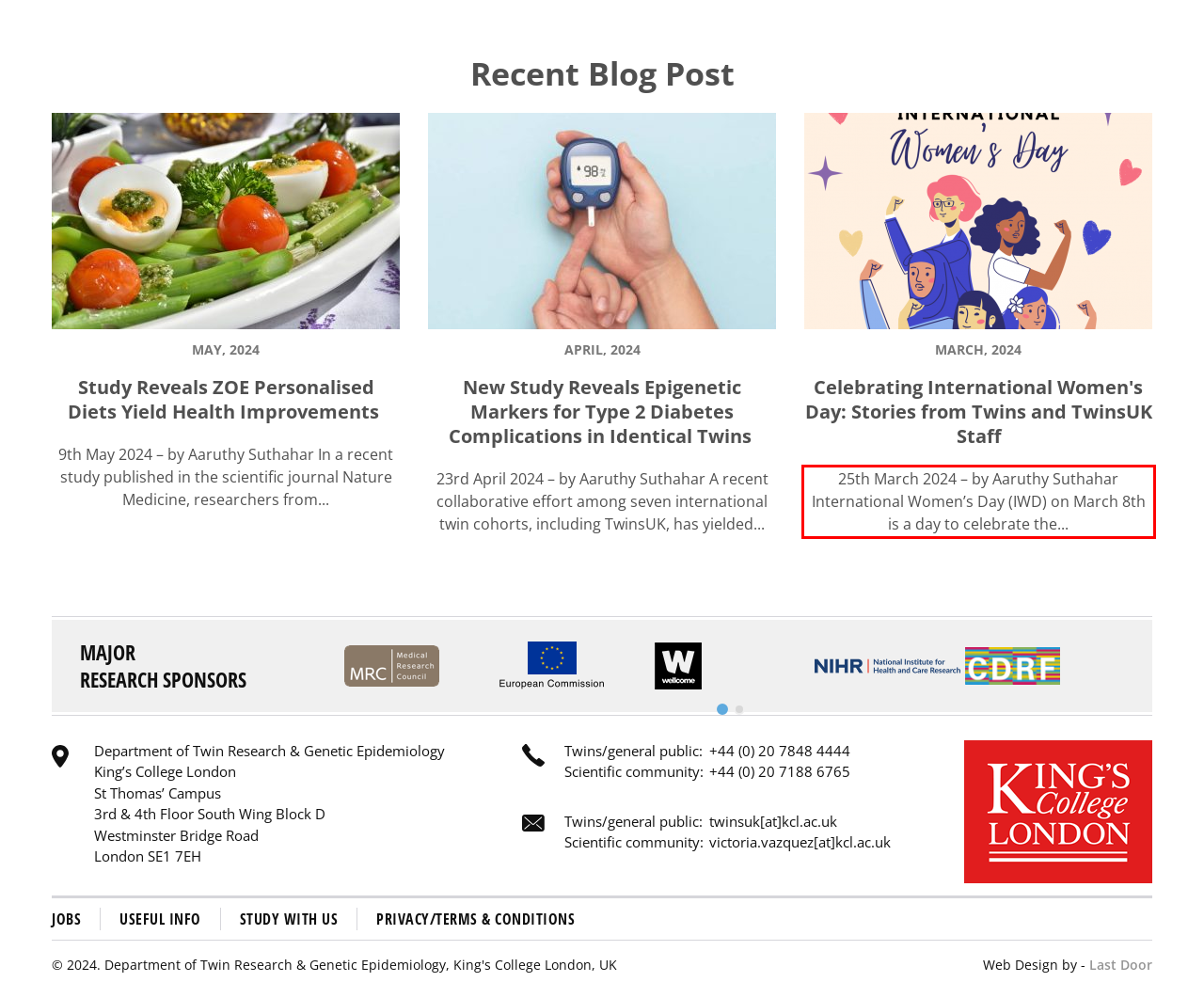Look at the provided screenshot of the webpage and perform OCR on the text within the red bounding box.

25th March 2024 – by Aaruthy Suthahar International Women’s Day (IWD) on March 8th is a day to celebrate the...